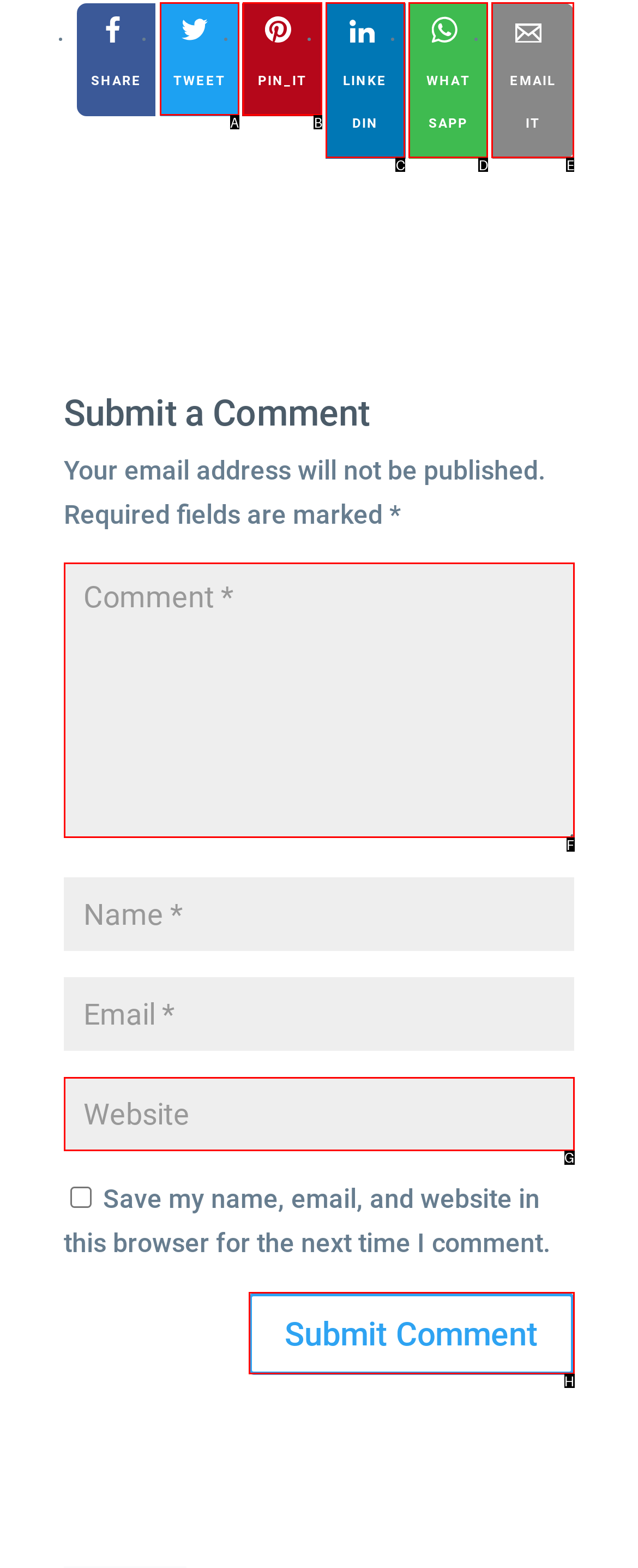Based on the description: Custom Healthcare Software Development
Select the letter of the corresponding UI element from the choices provided.

None